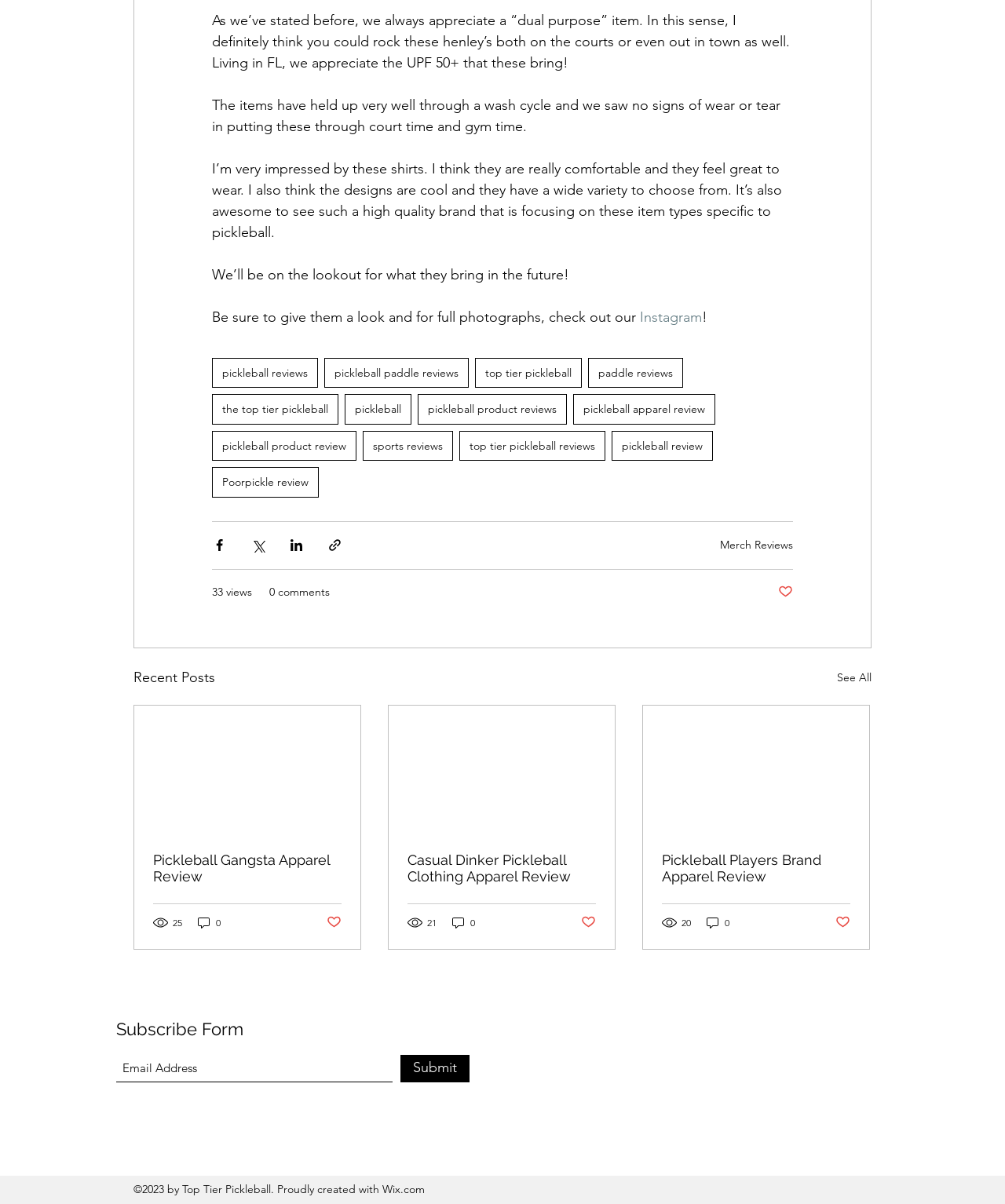How many views does the first recent post have?
Refer to the screenshot and answer in one word or phrase.

33 views